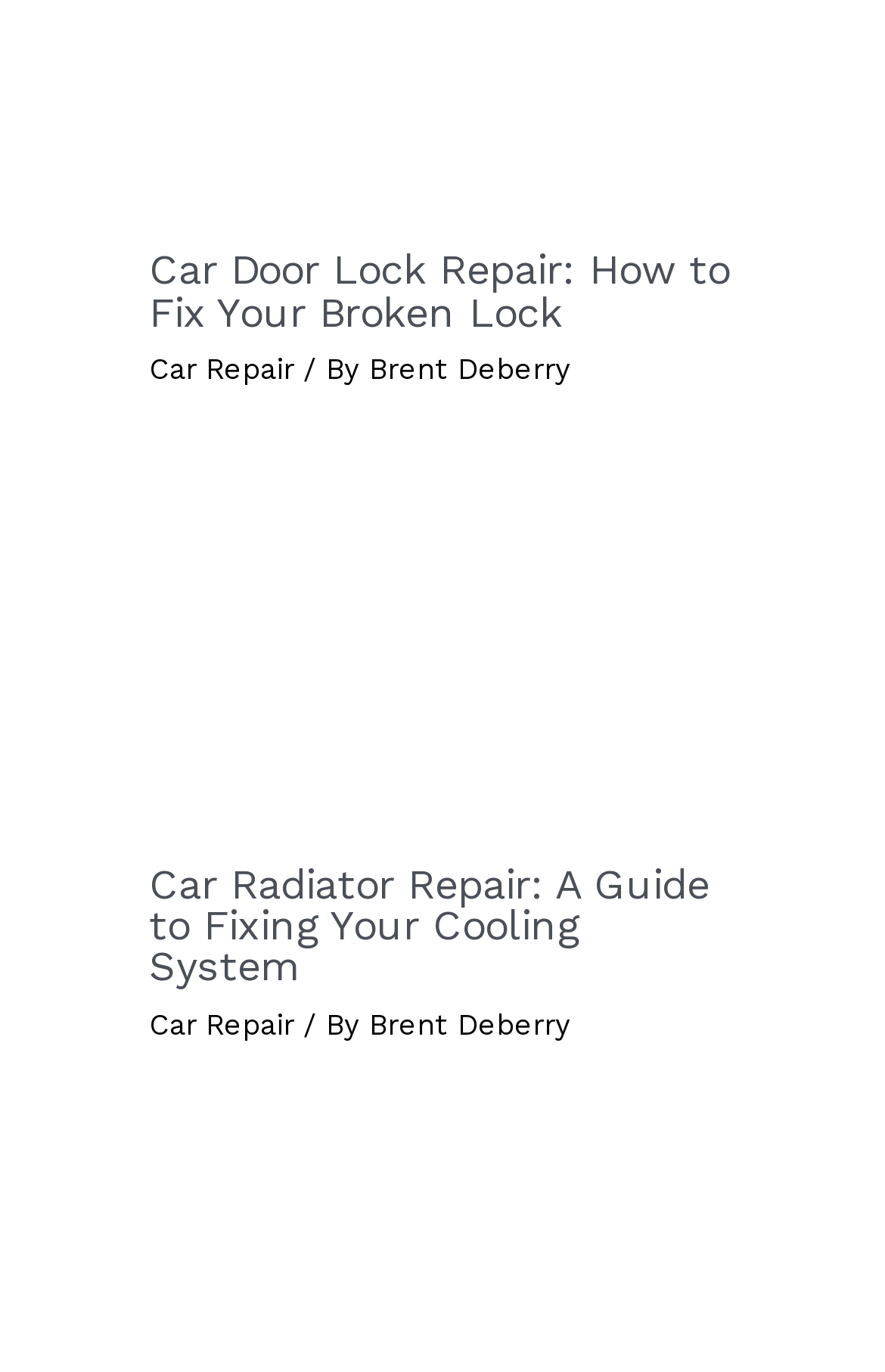Give a one-word or short-phrase answer to the following question: 
Who is the author of the articles?

Brent Deberry